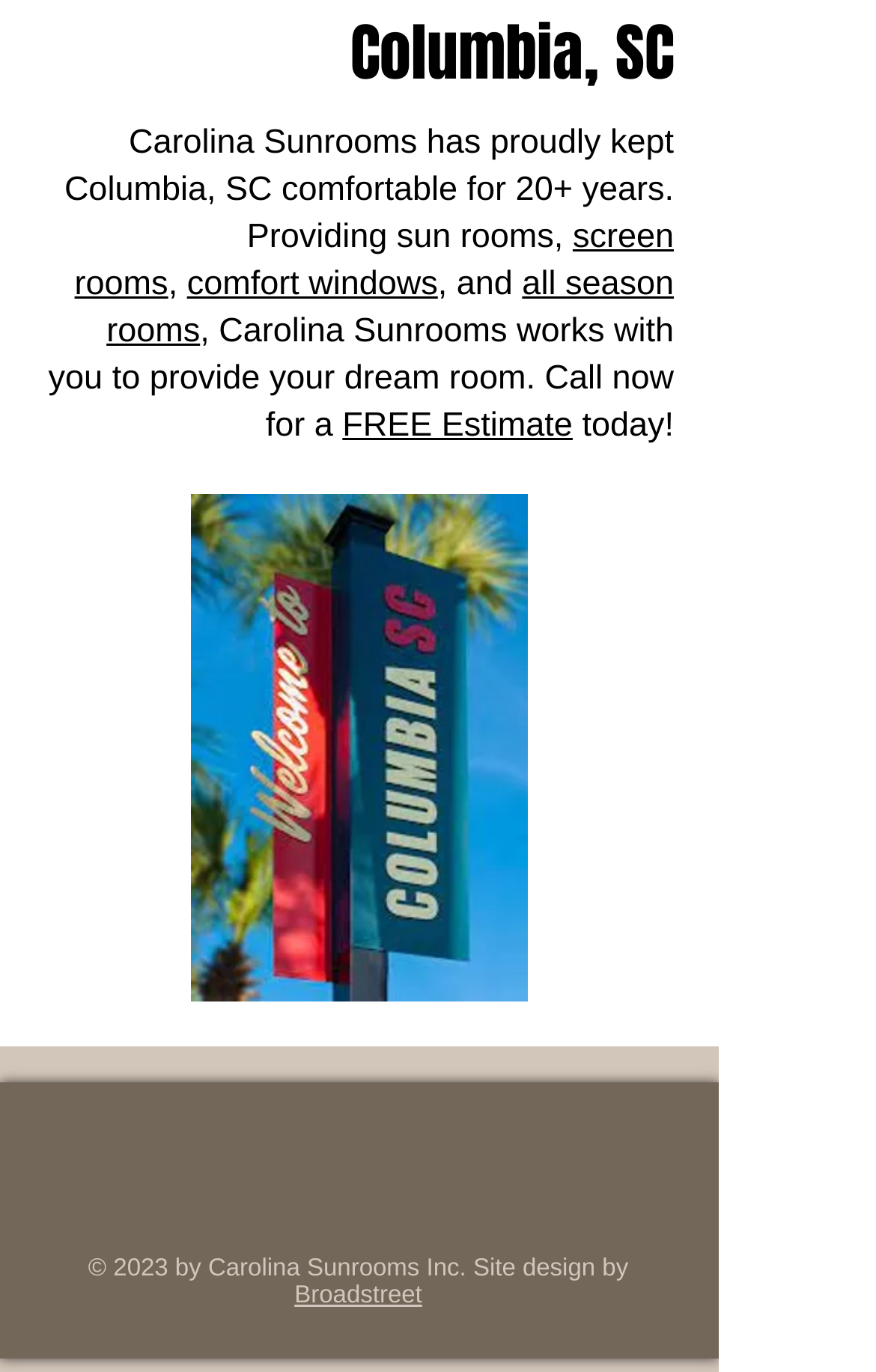Using the description "Travel to Greece", locate and provide the bounding box of the UI element.

None